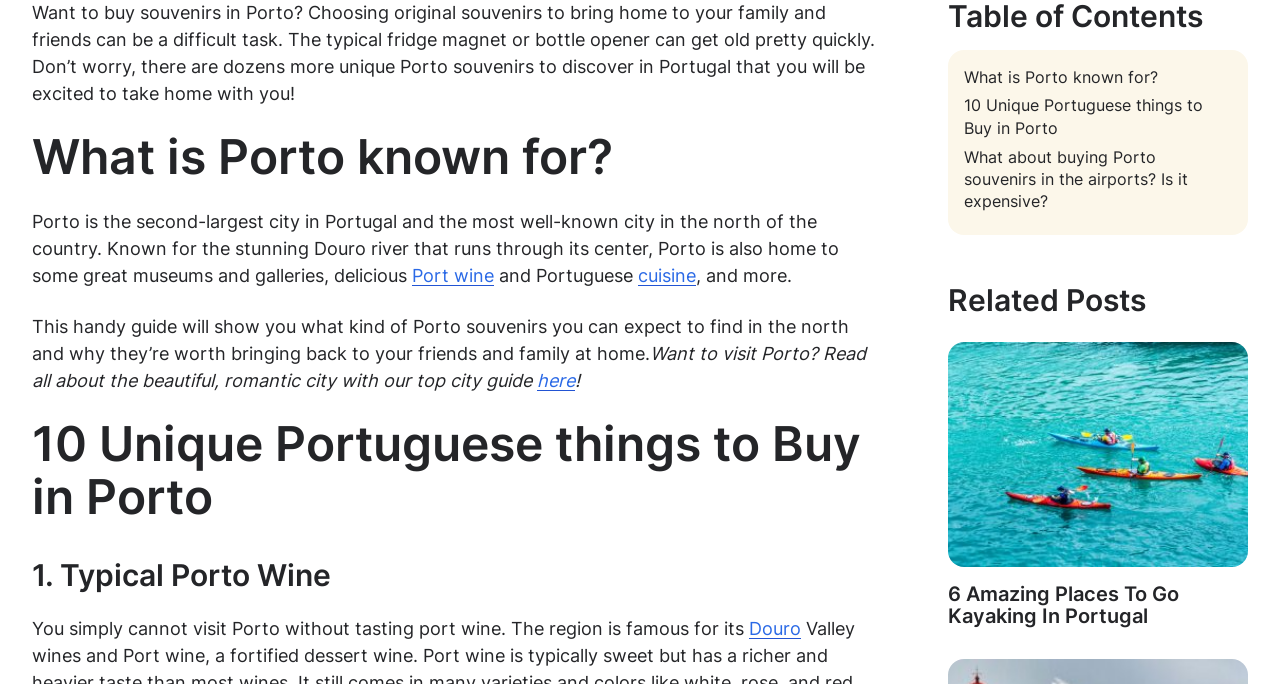Give the bounding box coordinates for the element described as: "Douro".

[0.585, 0.904, 0.626, 0.935]